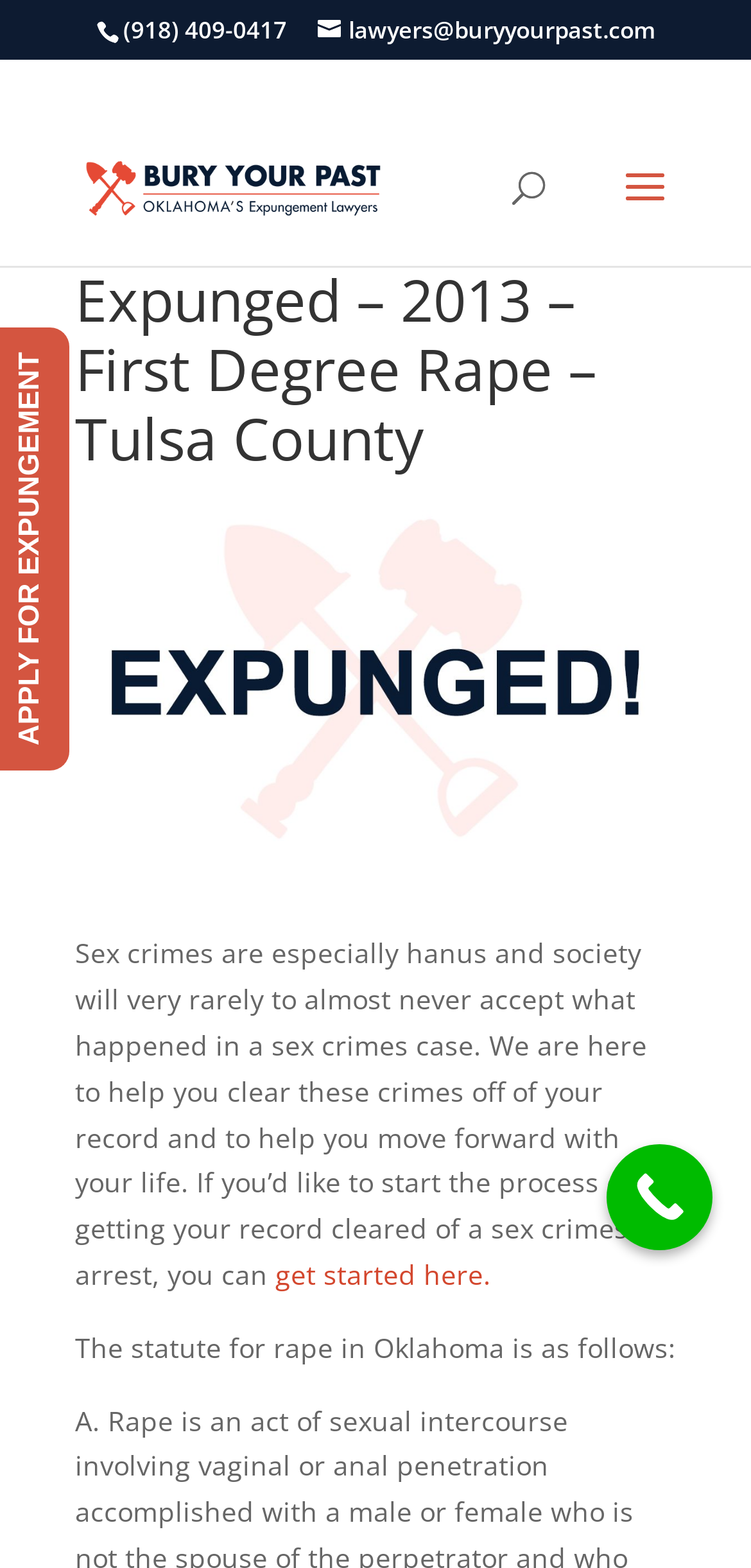What is the name of the law firm?
Identify the answer in the screenshot and reply with a single word or phrase.

Bury Your Past